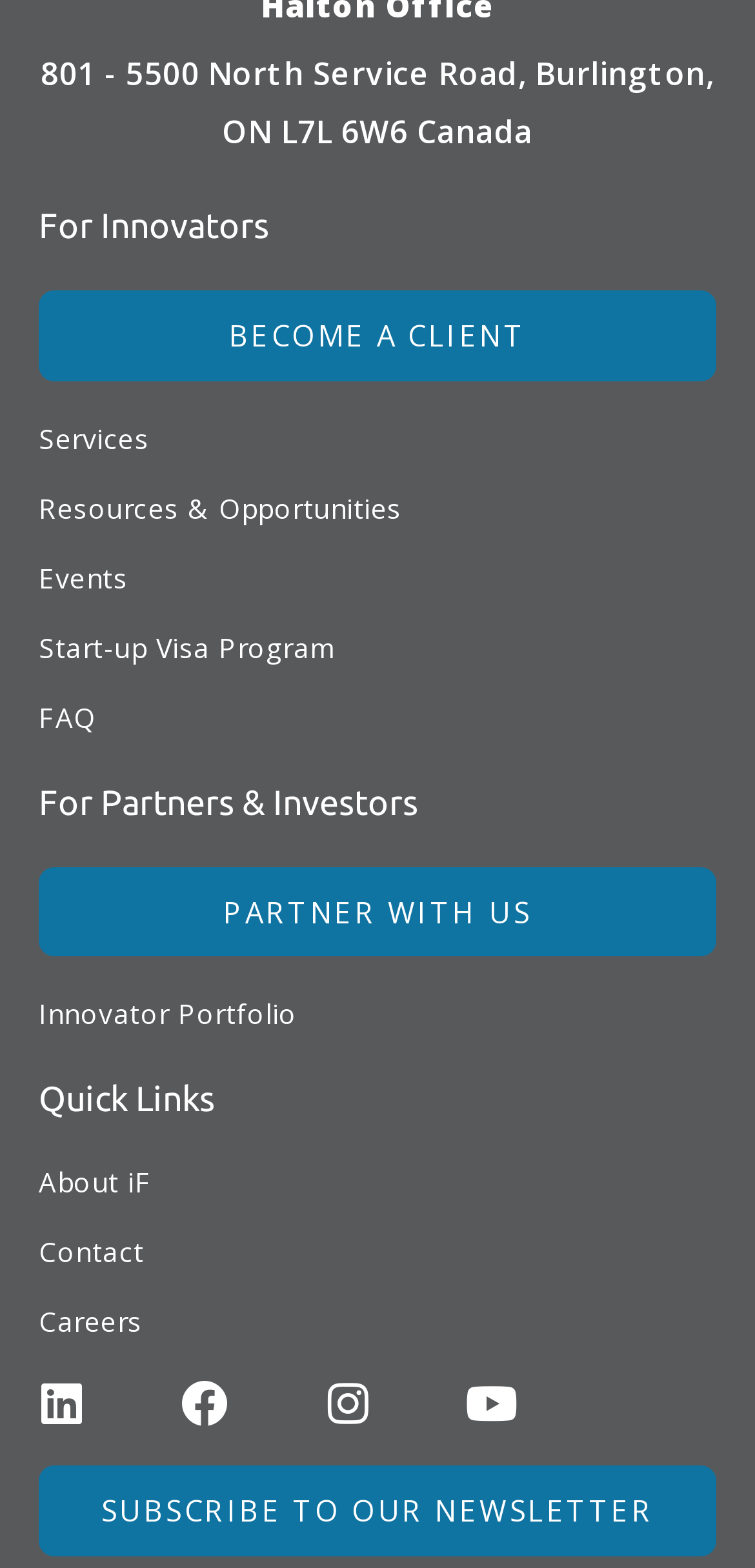Identify the bounding box coordinates of the part that should be clicked to carry out this instruction: "Subscribe to the newsletter".

[0.051, 0.935, 0.949, 0.992]